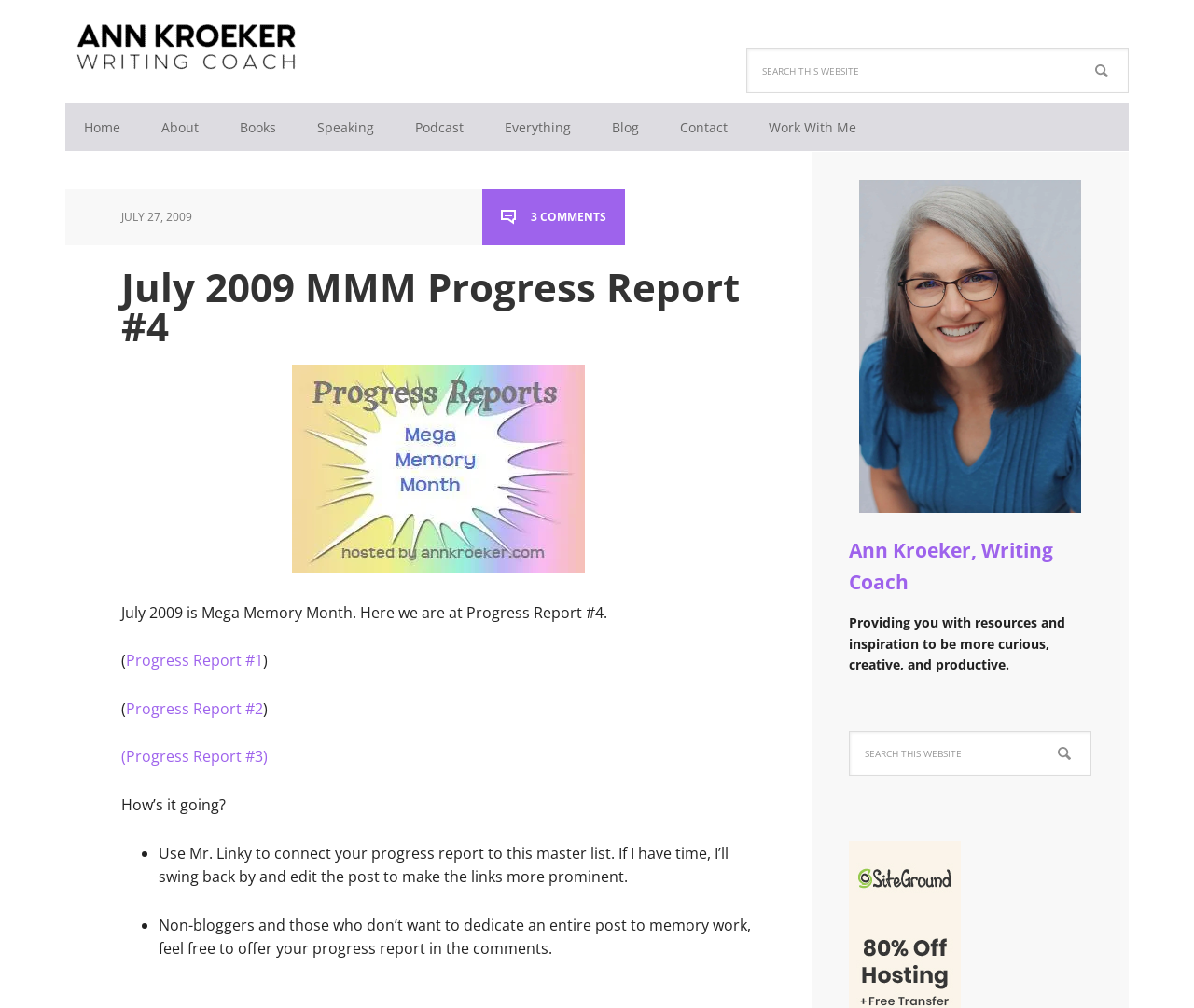Find the primary header on the webpage and provide its text.

July 2009 MMM Progress Report #4